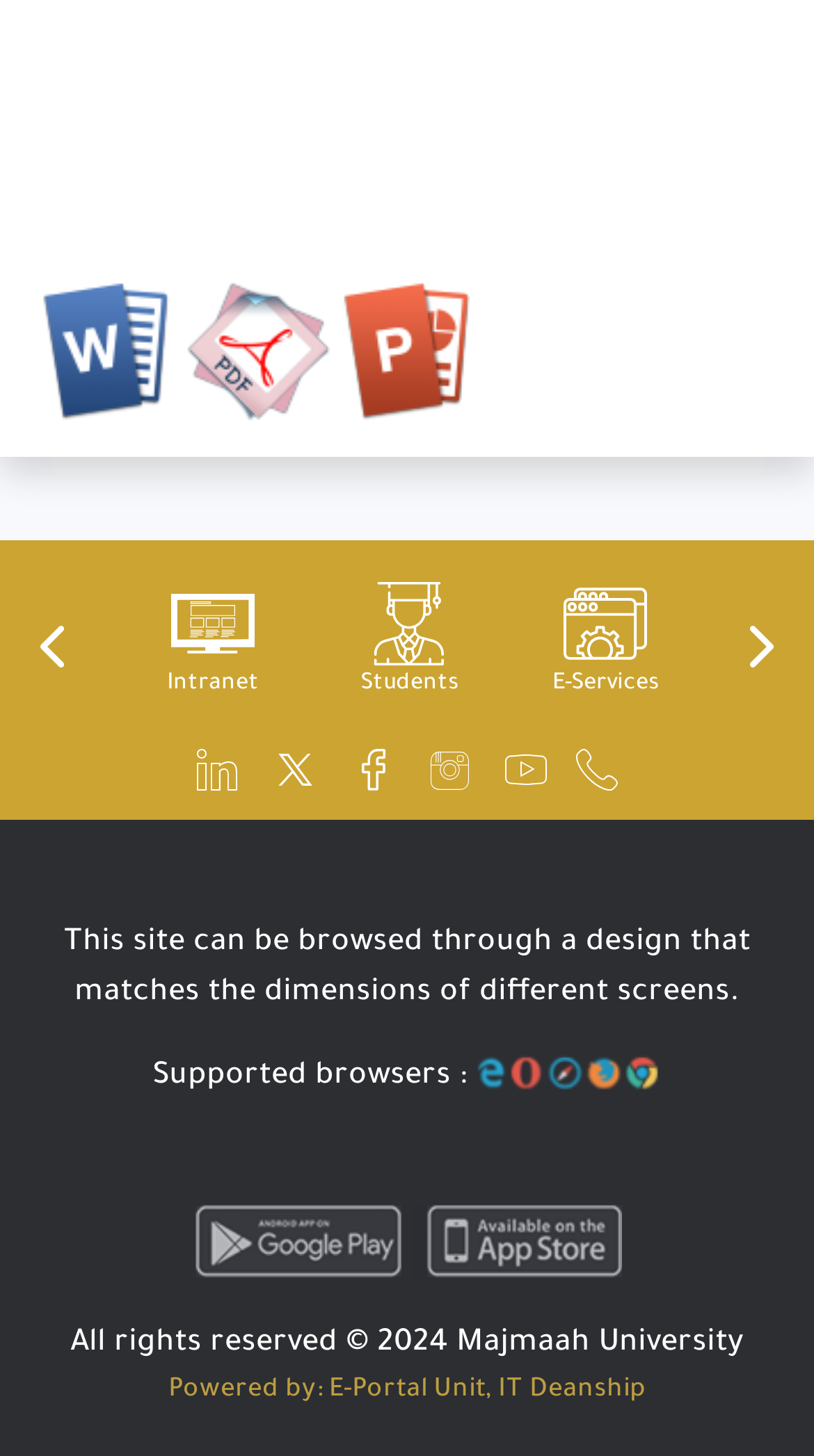Could you highlight the region that needs to be clicked to execute the instruction: "Go to Google Store"?

[0.237, 0.827, 0.494, 0.884]